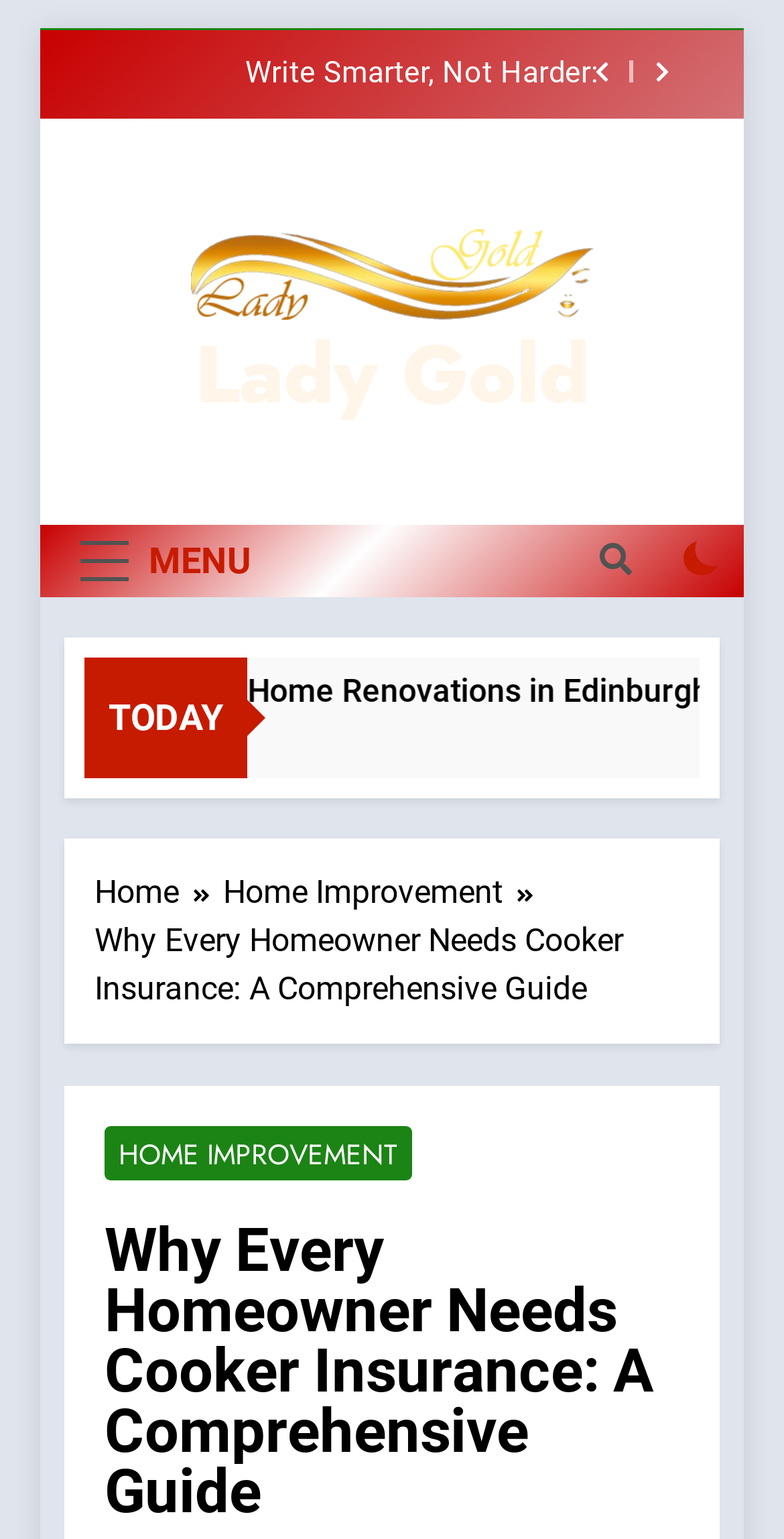Explain in detail what you observe on this webpage.

This webpage is about cooker insurance, also known as appliance insurance, and its importance for homeowners. At the top left corner, there is a "Skip to content" link. On the top right corner, there are two buttons with icons, one for expanding or collapsing the menu and another for searching. Next to these buttons, there is a logo of Lady Gold, which is an image with a link to the Lady Gold website.

Below the logo, there is a menu button labeled "MENU" that is not expanded. To the right of the menu button, there is a checkbox that is not checked. Above the menu button, there is a "TODAY" label. On the top right side, there is a link "2 Months Ago" with an image next to it.

In the middle of the page, there is a navigation section with breadcrumbs, showing the path "Home > Home Improvement". Below the breadcrumbs, there is a title "Why Every Homeowner Needs Cooker Insurance: A Comprehensive Guide" that is also a link. This title is followed by a heading with the same text, which takes up most of the page.

On the left side, there is a list item with a link to an article titled "From Vision to Reality: Navigating Home Renovations in Edinburgh". There are two buttons with icons at the top right corner, one for expanding or collapsing the menu and another for searching.